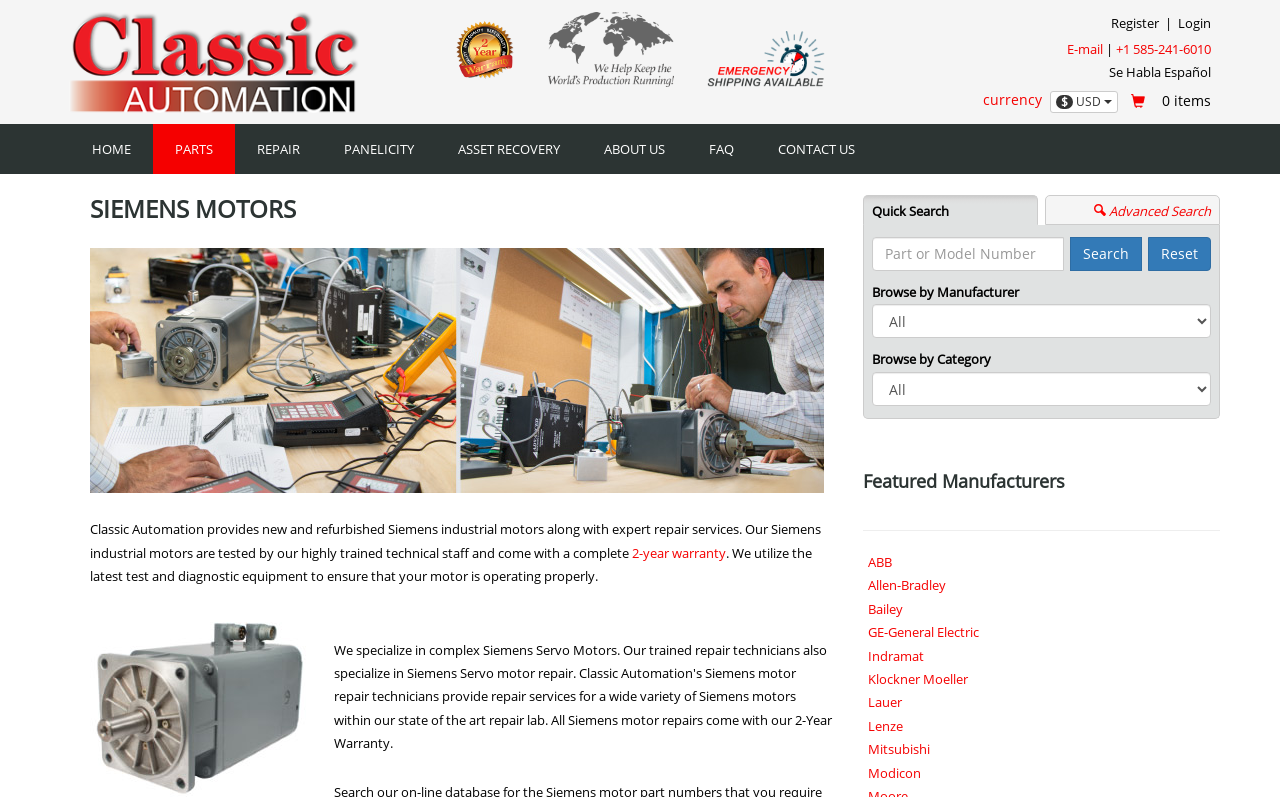Reply to the question with a single word or phrase:
What is the category of products featured on this webpage?

Industrial motors